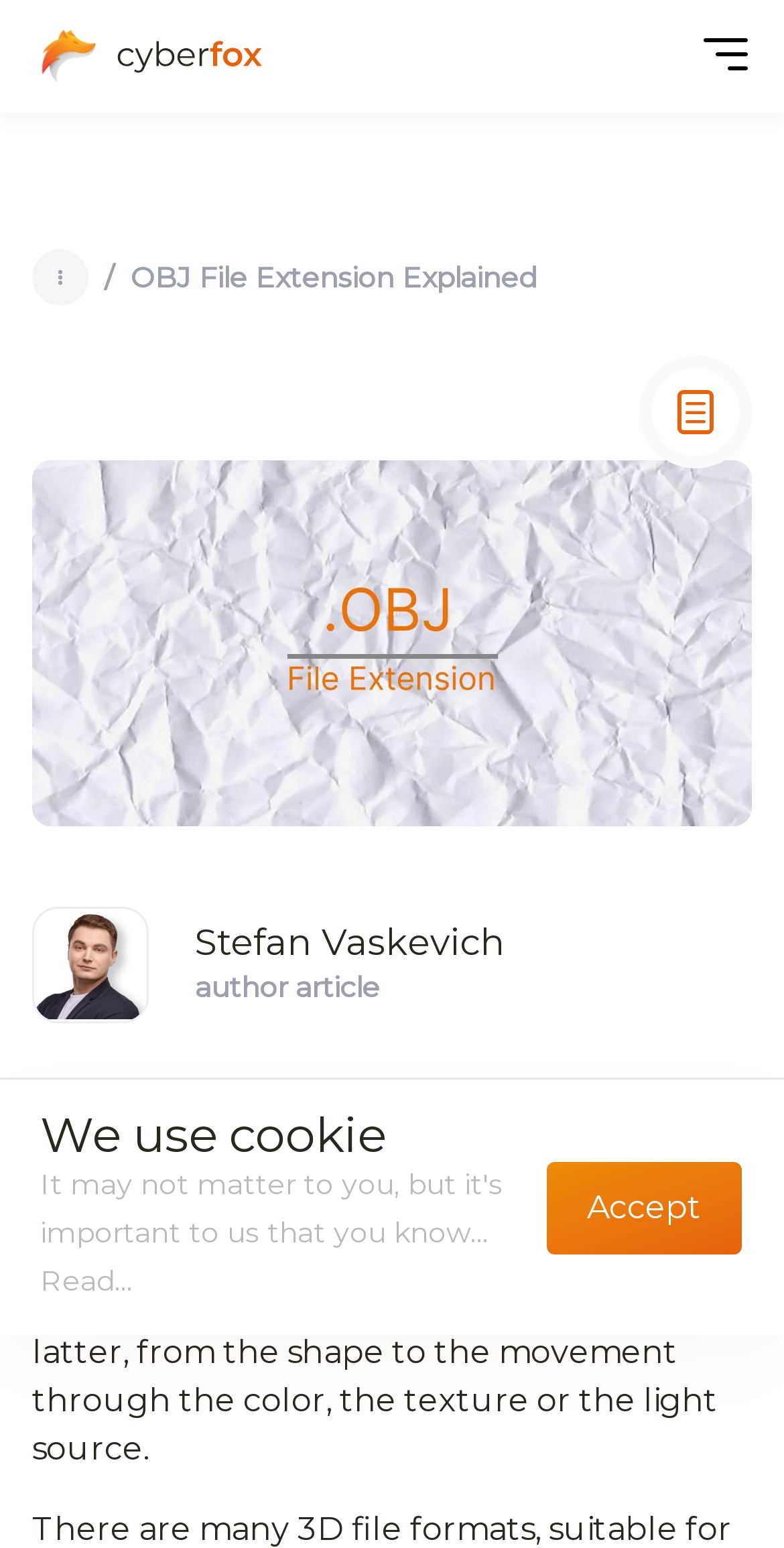Please provide a brief answer to the following inquiry using a single word or phrase:
What type of information do 3D files store?

Model or object information